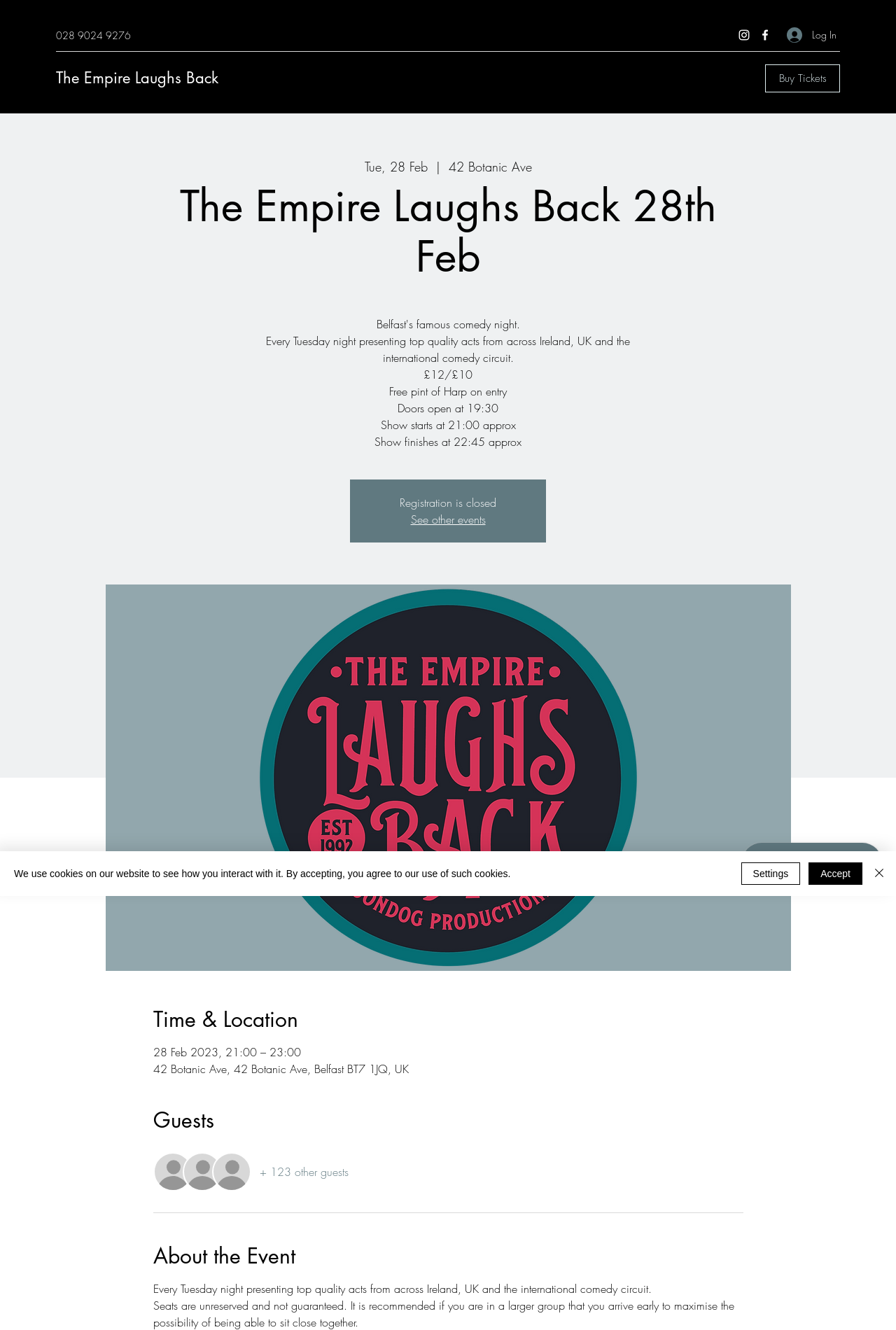What is the phone number to contact?
Refer to the image and answer the question using a single word or phrase.

028 9024 9276